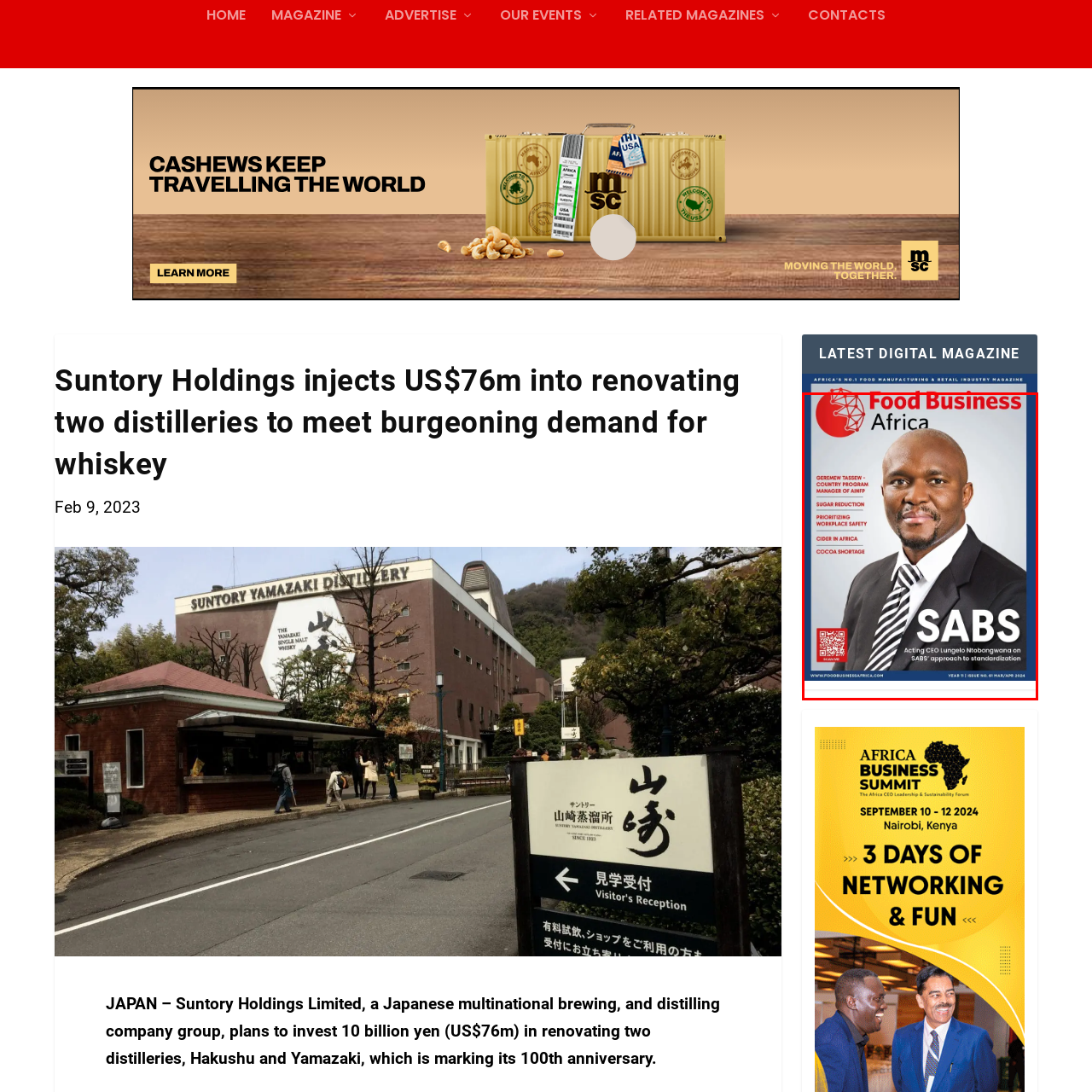Detail the contents of the image within the red outline in an elaborate manner.

The image features the cover of the magazine "Food Business Africa," highlighting key topics of interest within the food industry. Prominently displayed is an image of Lungelo Ntombongwana, the Acting CEO of SABS (South African Bureau of Standards), alongside the magazine's title and issue details. The cover emphasizes critical themes such as workplace safety, sugar reduction, and challenges in African markets like cocoa shortages and cider production. The design effectively combines visual and textual elements, showcasing the magazine’s focus on standardization in the food sector while inviting readers to engage with contemporary issues in the industry.